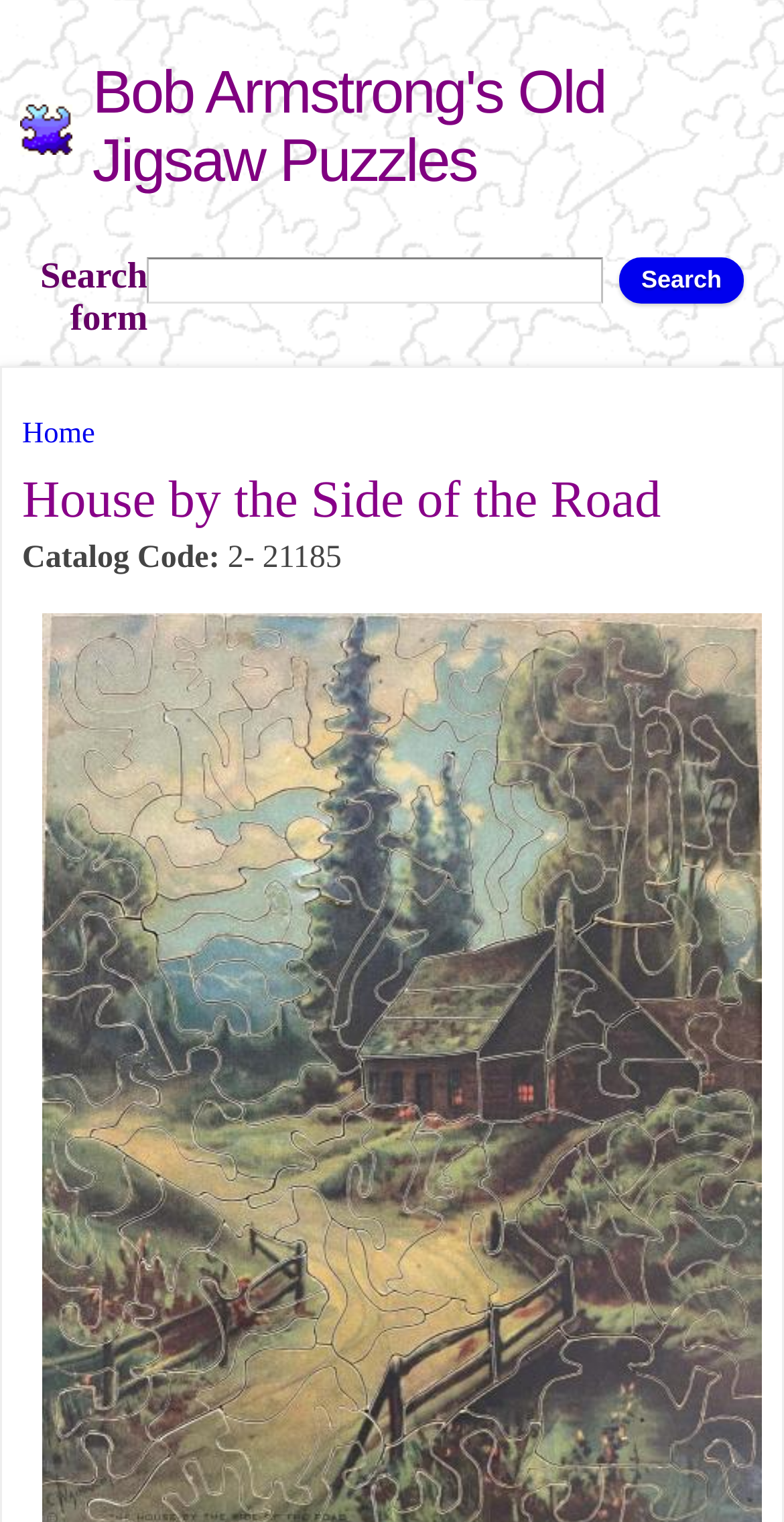Please give a concise answer to this question using a single word or phrase: 
What is the purpose of the search form?

To search the website